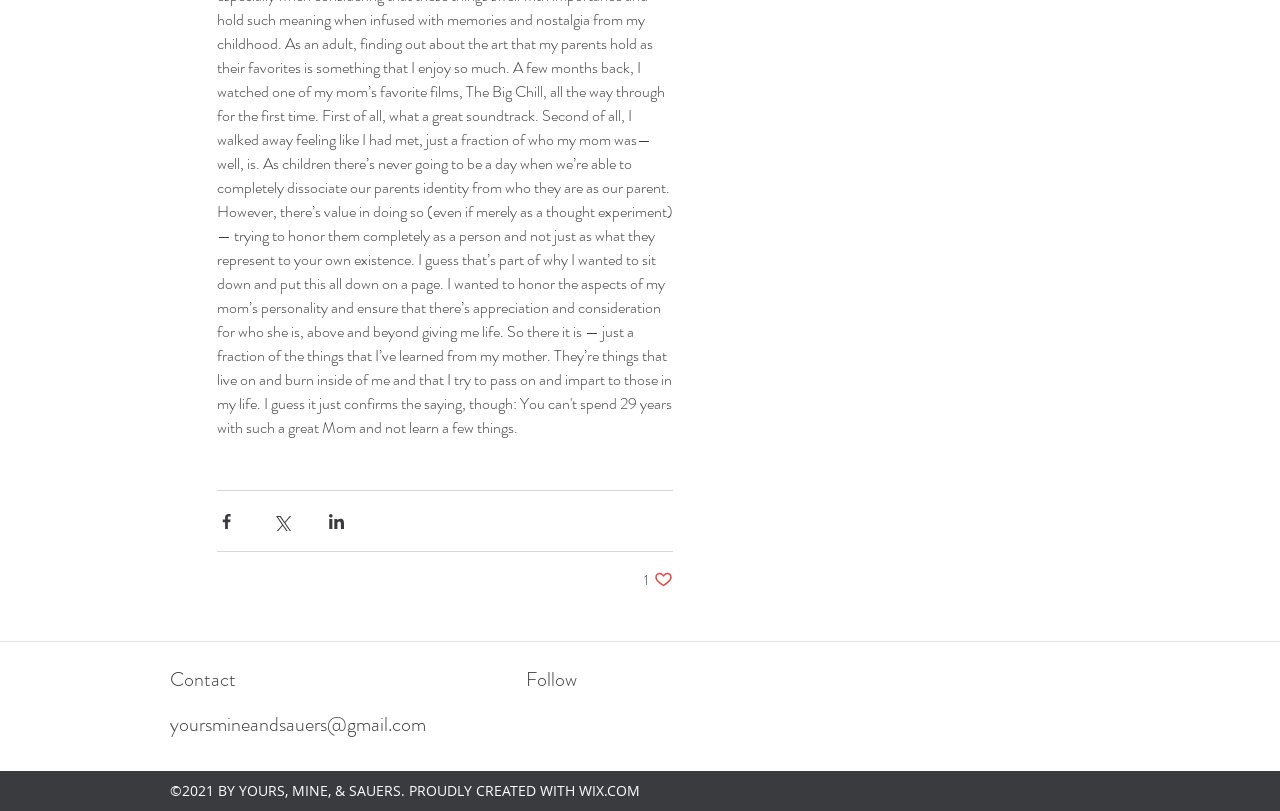What is the email address for contact?
By examining the image, provide a one-word or phrase answer.

yoursmineandsauers@gmail.com